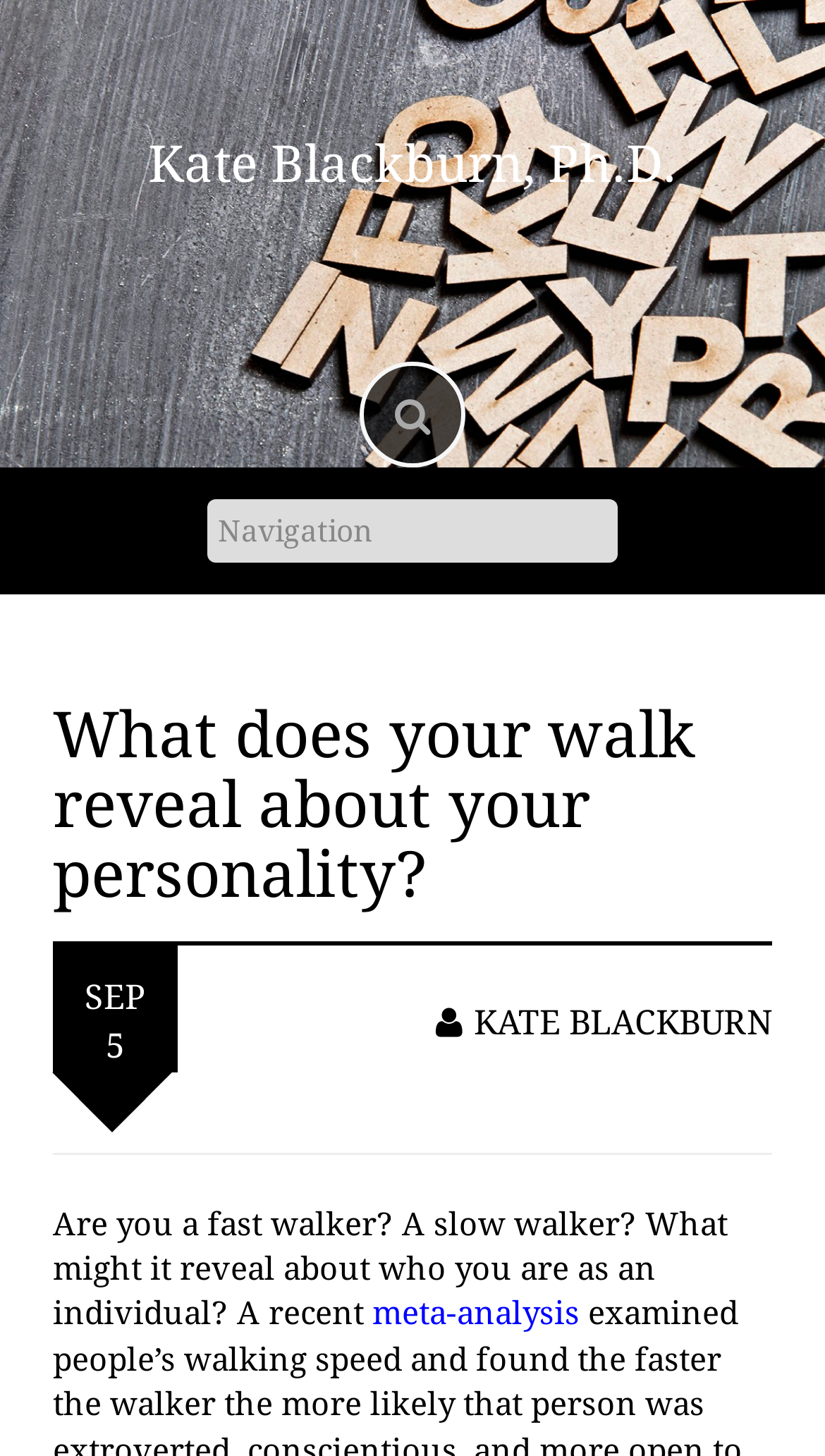Is the author's name mentioned multiple times?
Please answer the question as detailed as possible.

The author's name, Kate Blackburn, is mentioned multiple times in the webpage, including in the heading element and in the link ' KATE BLACKBURN'.